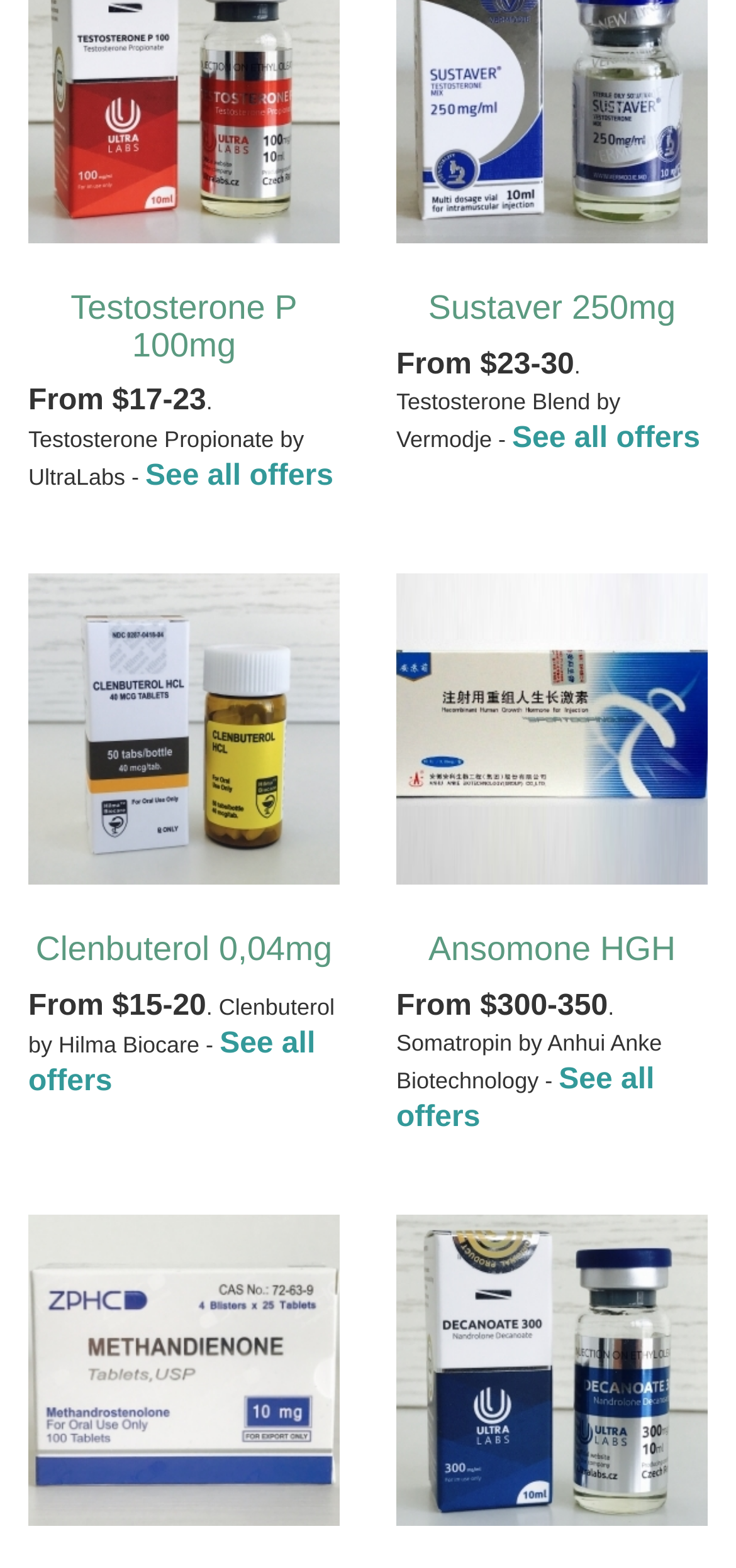Identify the bounding box coordinates necessary to click and complete the given instruction: "View Testosterone P 100mg offers".

[0.198, 0.293, 0.453, 0.314]